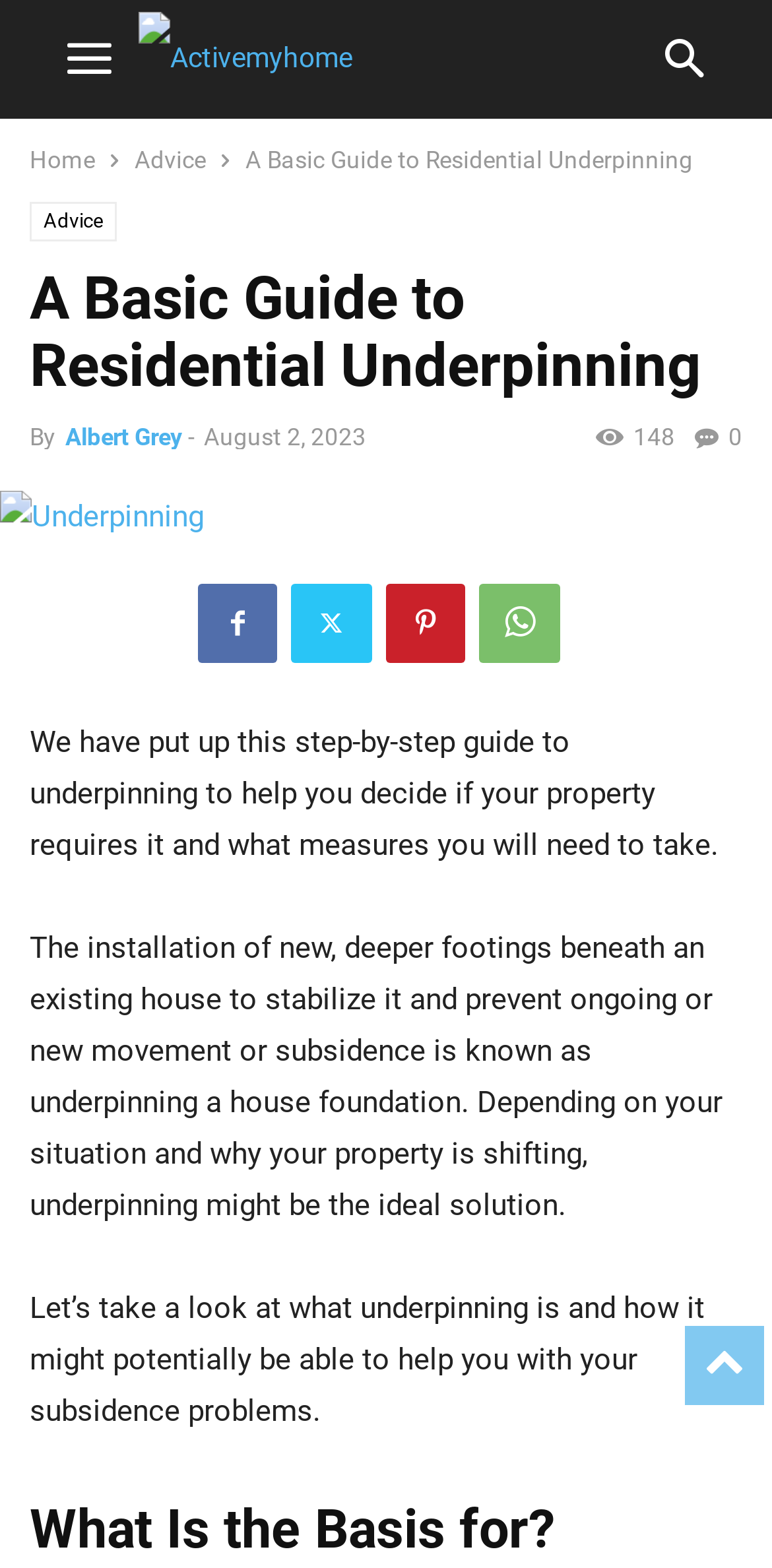Please identify the bounding box coordinates of the region to click in order to complete the given instruction: "share the article". The coordinates should be four float numbers between 0 and 1, i.e., [left, top, right, bottom].

[0.9, 0.27, 0.962, 0.288]